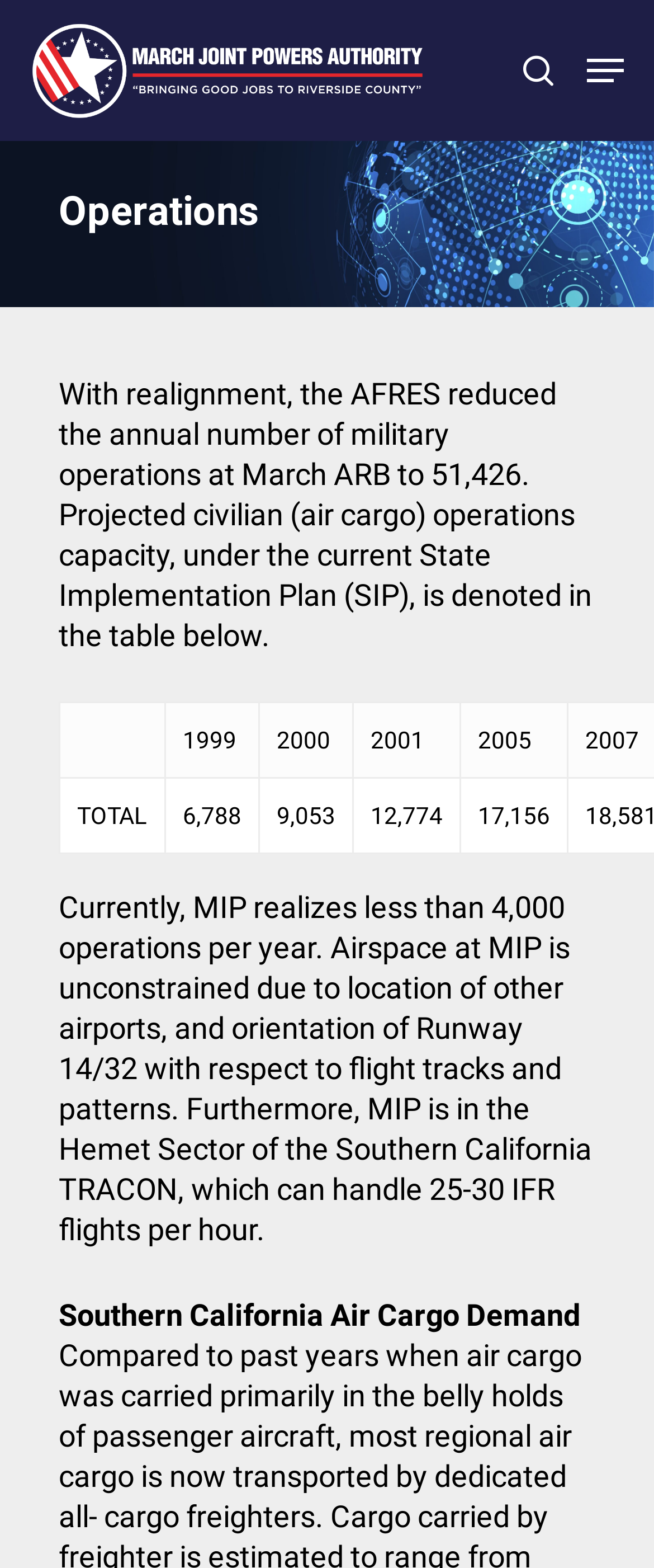What is the name of the sector where MIP is located? Refer to the image and provide a one-word or short phrase answer.

Hemet Sector